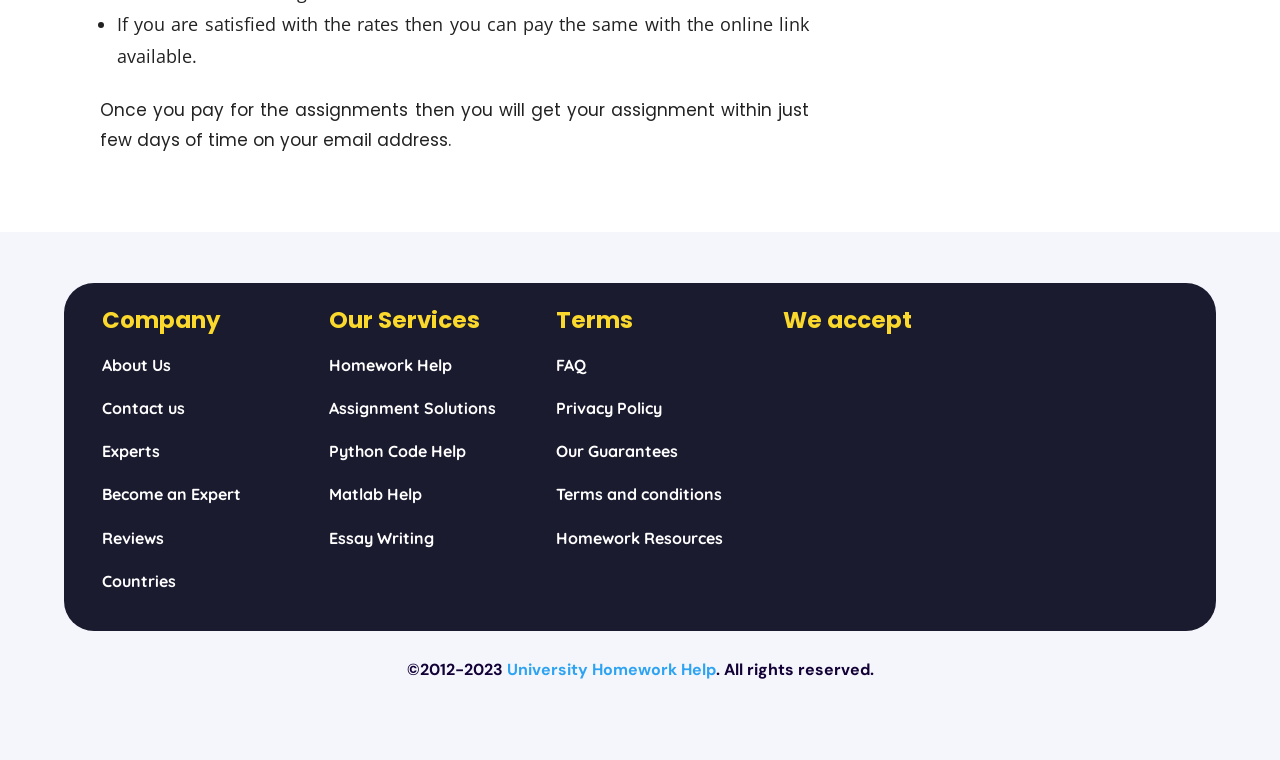Identify the bounding box coordinates of the part that should be clicked to carry out this instruction: "View Homework Help".

[0.257, 0.467, 0.353, 0.493]